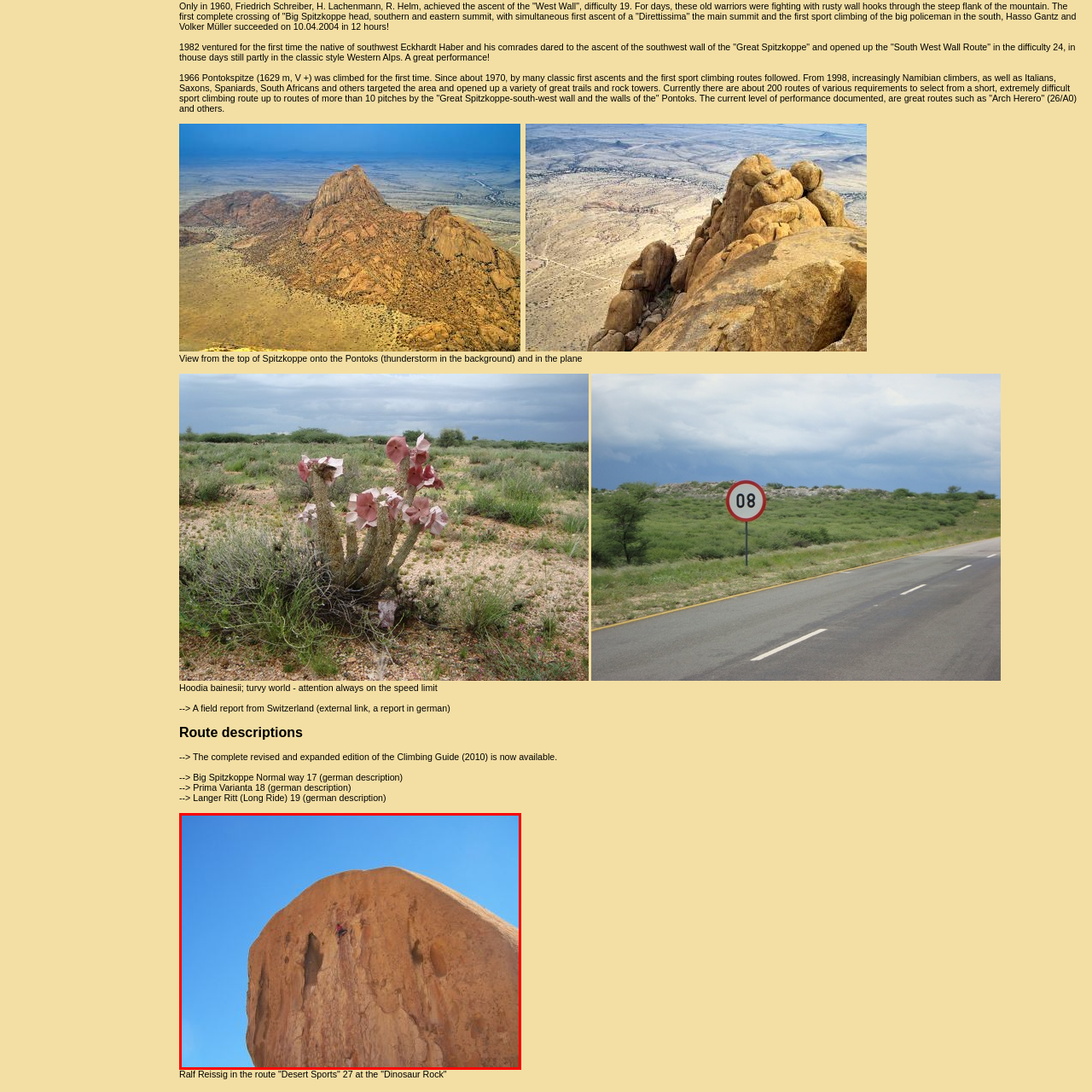Thoroughly describe the contents of the image enclosed in the red rectangle.

The image captures a climber, Ralf Reissig, scaling the challenging route "Desert Sports" graded at 27, on the impressive "Dinosaur Rock." The stark beauty of the rock formation, with its unique contours and textures, is accentuated by the bright blue sky overhead, providing a stunning backdrop for this exhilarating sport. This scene exemplifies the spirit of adventure and the pursuit of climbing excellence in the rugged terrains surrounding Spitzkoppe, Namibia. The climber's determination against the vastness of the rock face highlights the thrill and challenges faced by climbers in this breathtaking landscape.